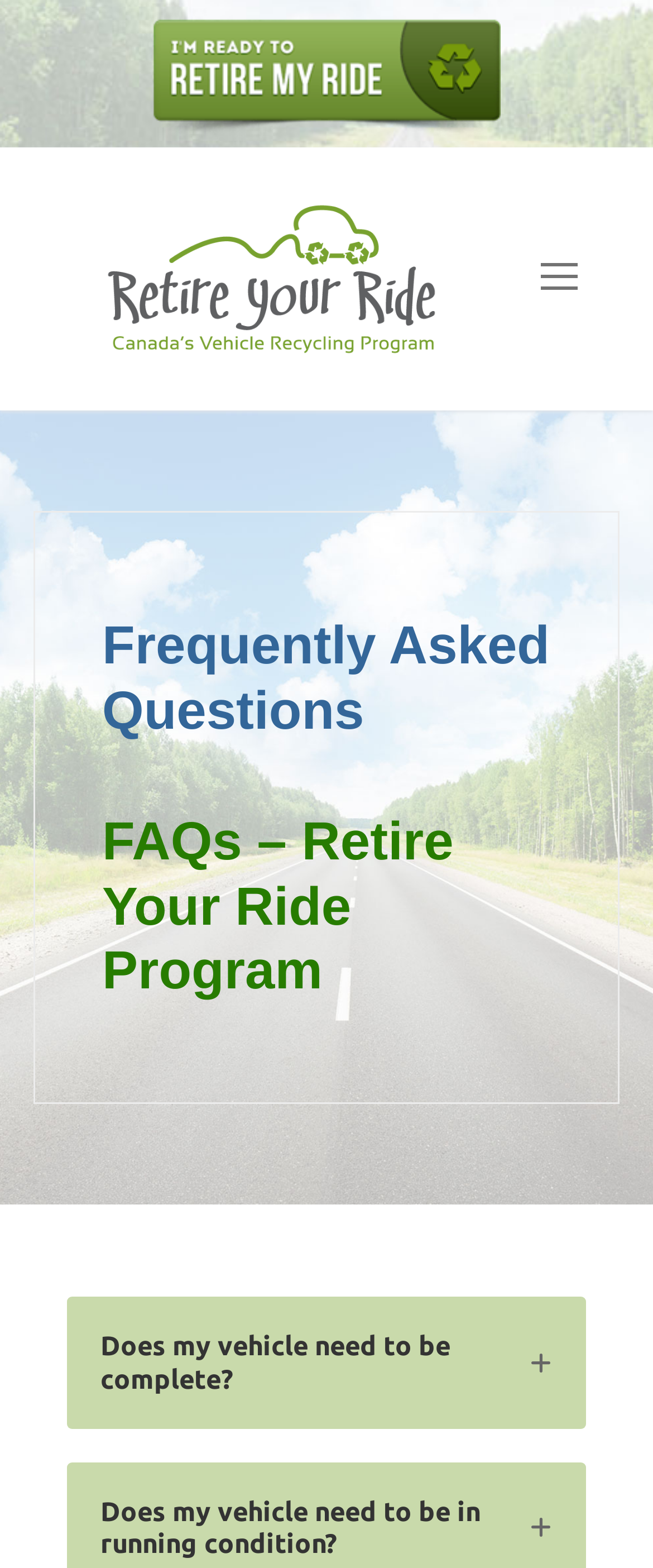How many FAQs are visible on the webpage?
Please respond to the question with a detailed and thorough explanation.

I can see at least one FAQ question 'Does my vehicle need to be complete?' on the webpage, but there might be more FAQs present that are not expanded or visible by default.